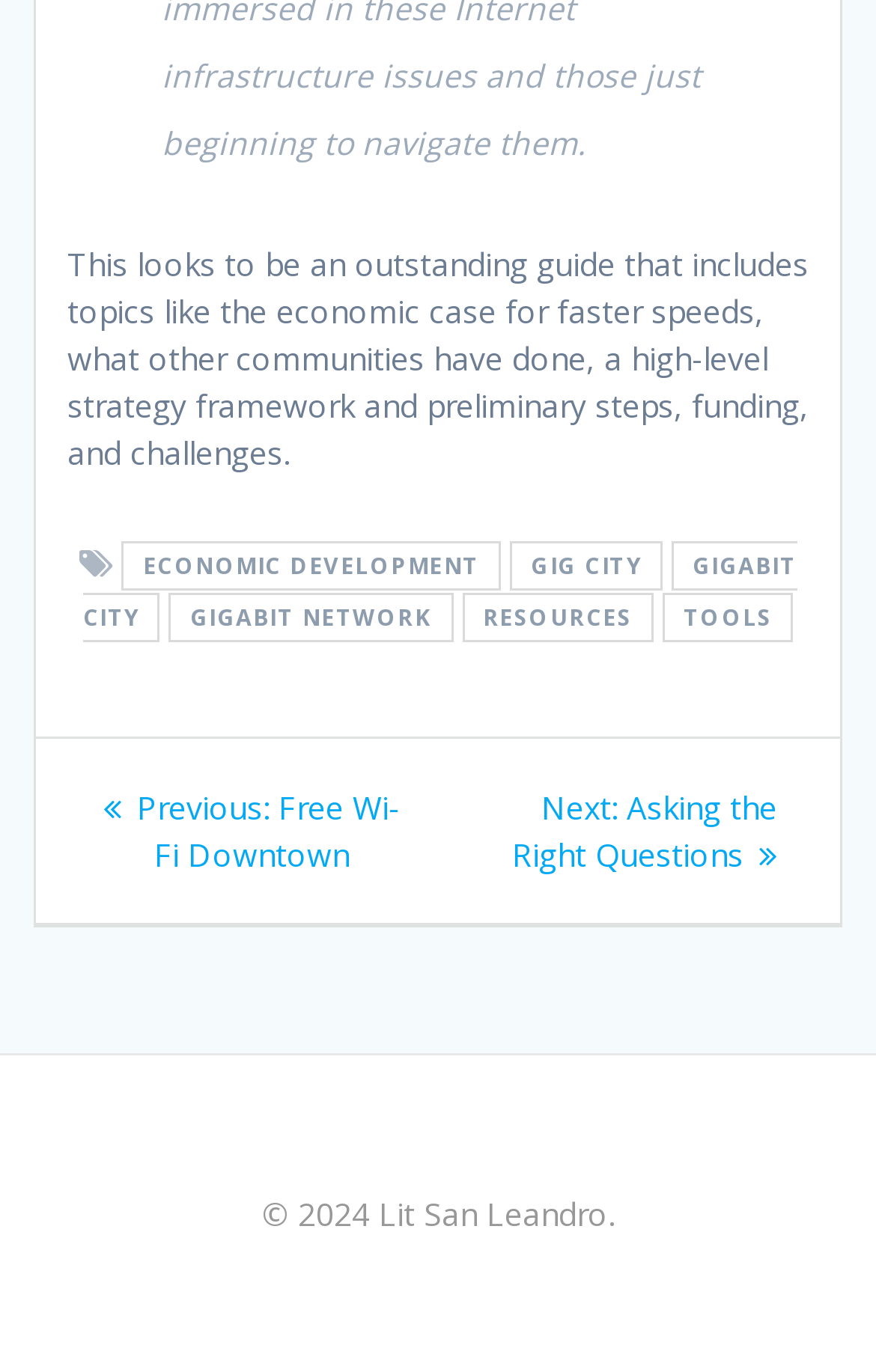Based on the image, give a detailed response to the question: What is the name of the city mentioned in the footer?

The footer of the webpage contains the static text '© 2024 Lit San Leandro', which mentions the city of San Leandro.